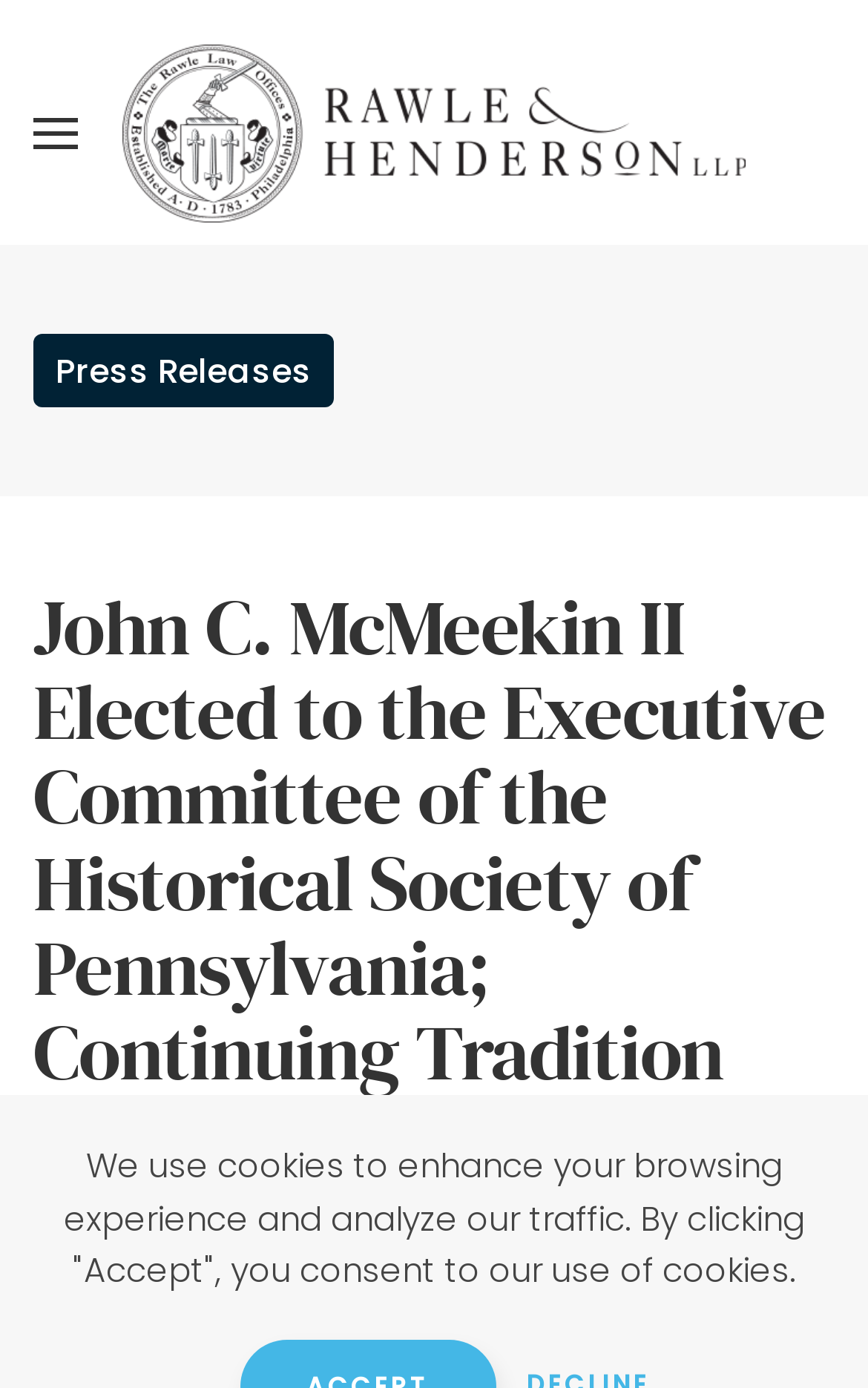Please extract and provide the main headline of the webpage.

John C. McMeekin II Elected to the Executive Committee of the Historical Society of Pennsylvania; Continuing Tradition Begun by Firm Founder William Rawle in 1824